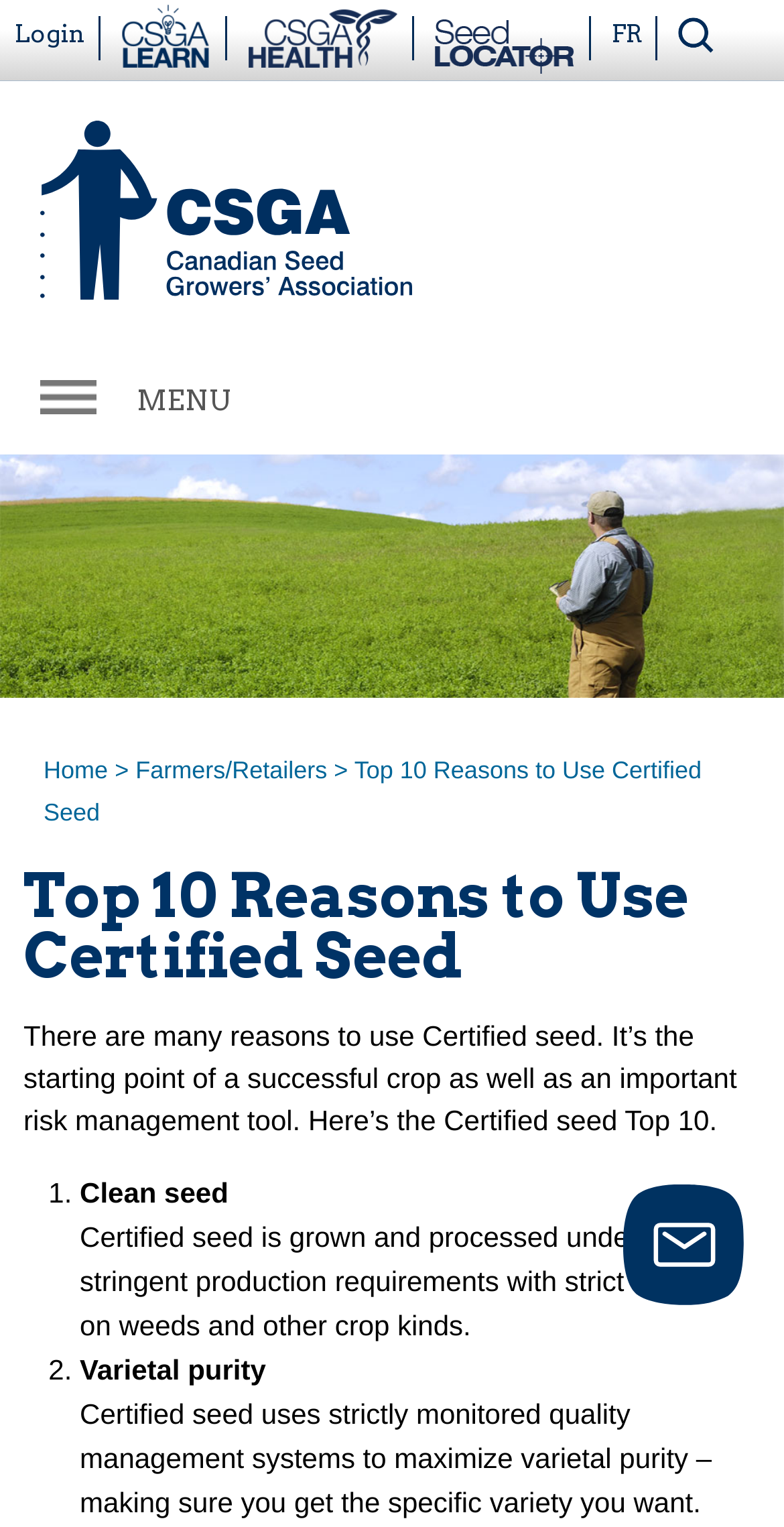What is the logo above the 'Farmers/Retailers' link?
Please provide a single word or phrase in response based on the screenshot.

CSGA